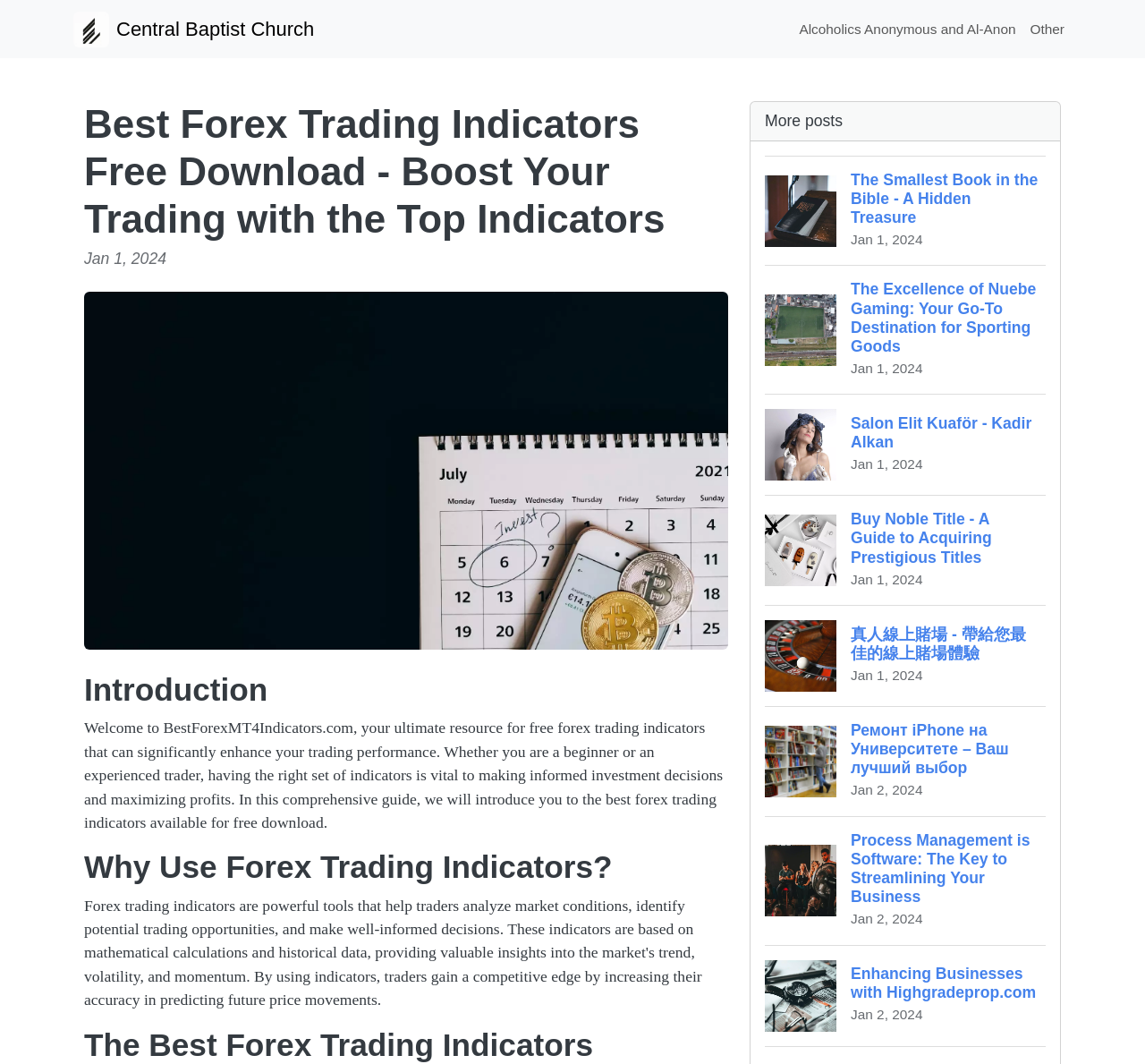Please identify the bounding box coordinates of the region to click in order to complete the task: "Visit the Salon Elit Kuaför website". The coordinates must be four float numbers between 0 and 1, specified as [left, top, right, bottom].

[0.668, 0.37, 0.913, 0.465]